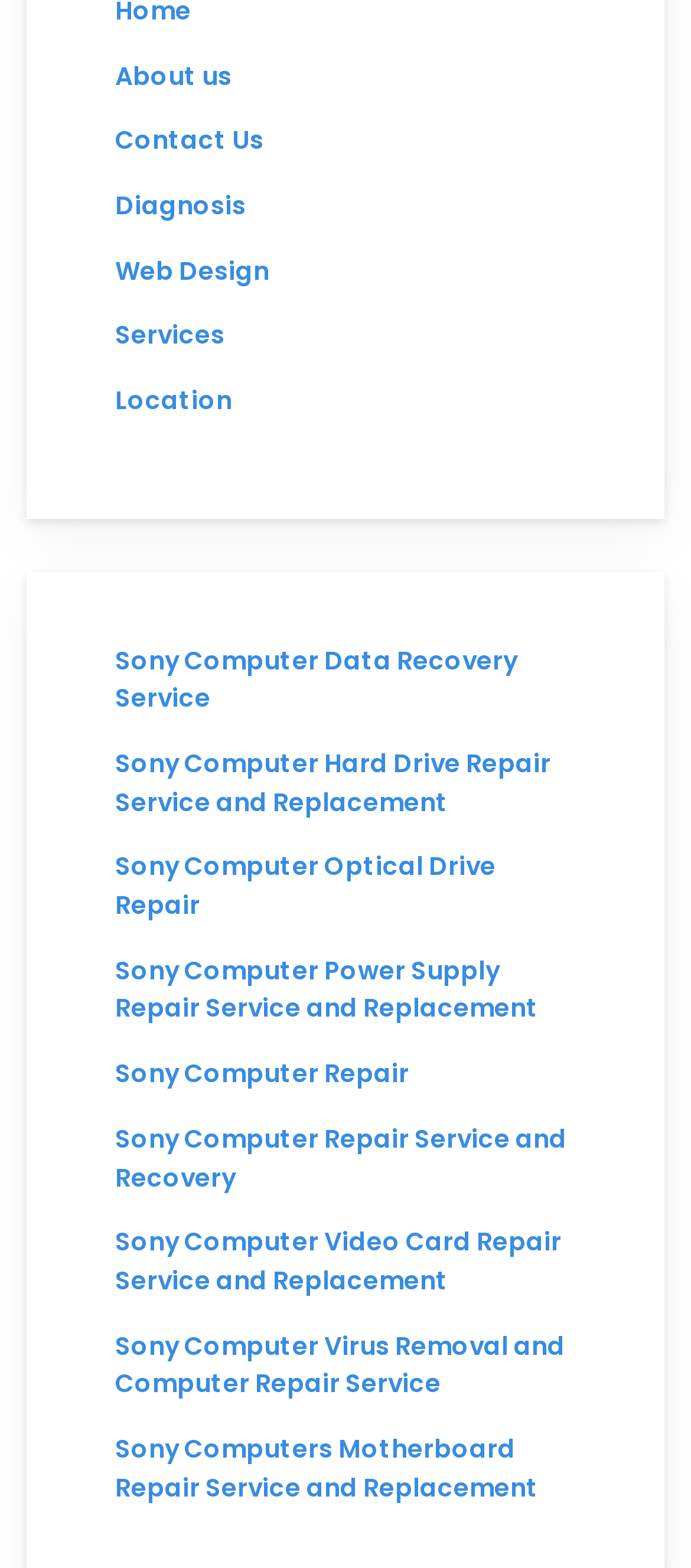What brand of computers is focused on in this website?
Kindly offer a detailed explanation using the data available in the image.

The links on the webpage, such as 'Sony Computer Data Recovery Service', 'Sony Computer Hard Drive Repair Service and Replacement', and 'Sony Computer Power Supply Repair Service and Replacement', all mention 'Sony Computer', indicating that the website is focused on Sony brand computers.